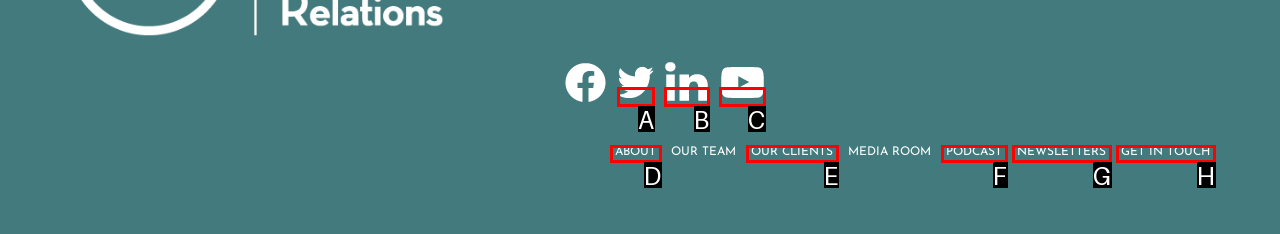Based on the description: Get in Touch, select the HTML element that fits best. Provide the letter of the matching option.

H